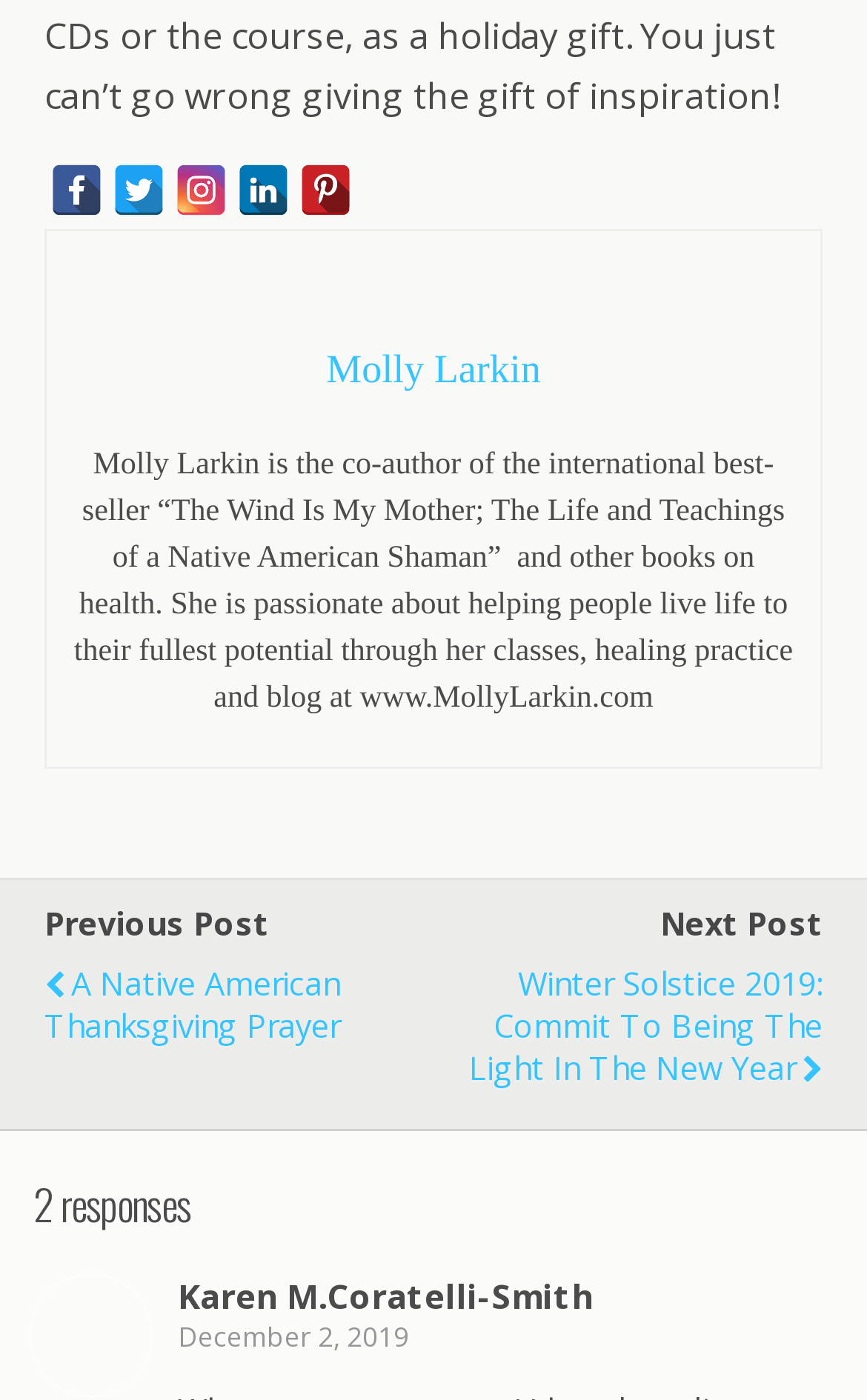Please specify the bounding box coordinates of the clickable region necessary for completing the following instruction: "Visit Facebook". The coordinates must consist of four float numbers between 0 and 1, i.e., [left, top, right, bottom].

[0.058, 0.118, 0.117, 0.155]